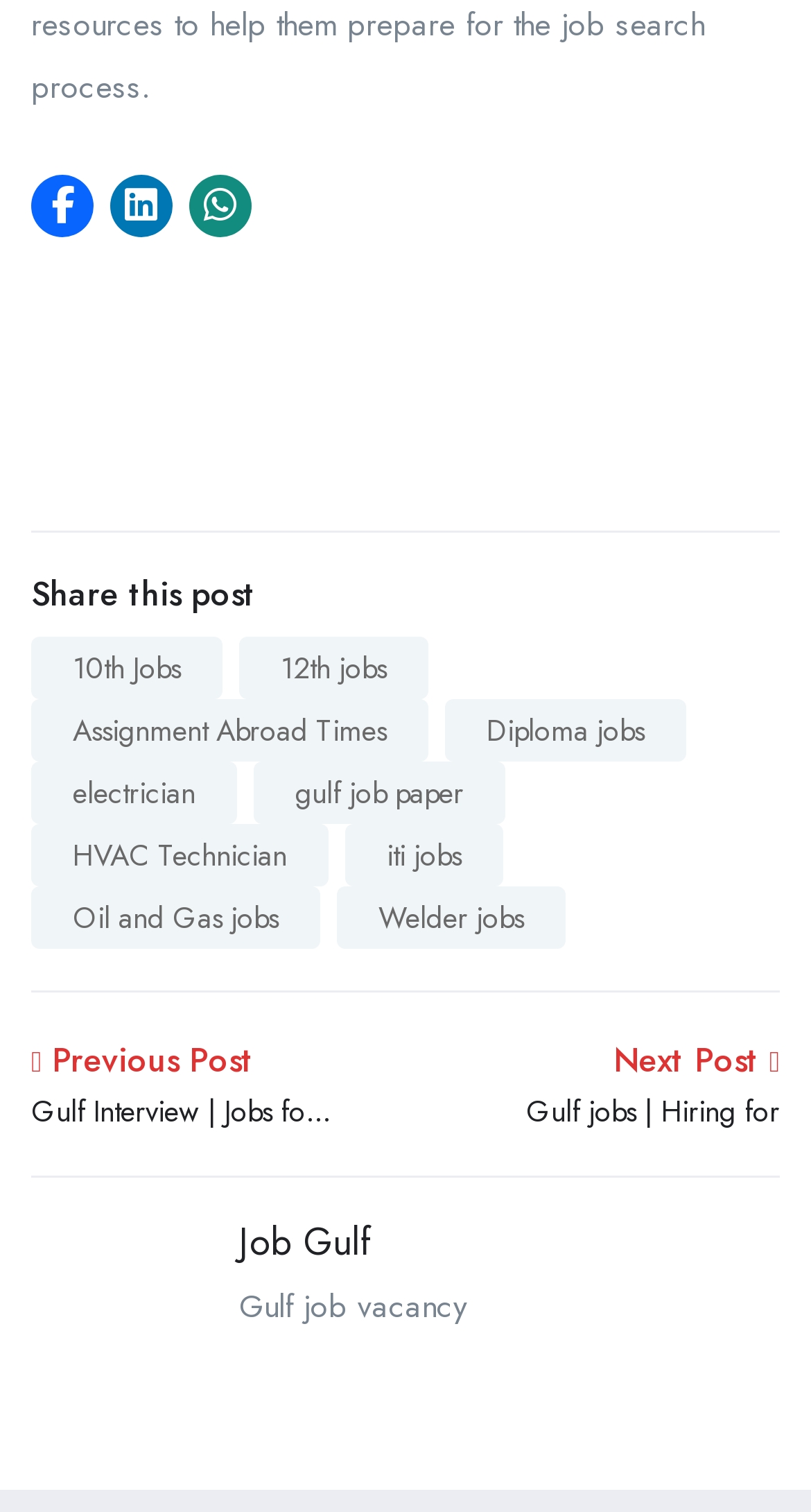Identify the bounding box coordinates of the element that should be clicked to fulfill this task: "Explore Engineering & Construction Jobs". The coordinates should be provided as four float numbers between 0 and 1, i.e., [left, top, right, bottom].

[0.3, 0.927, 0.777, 0.949]